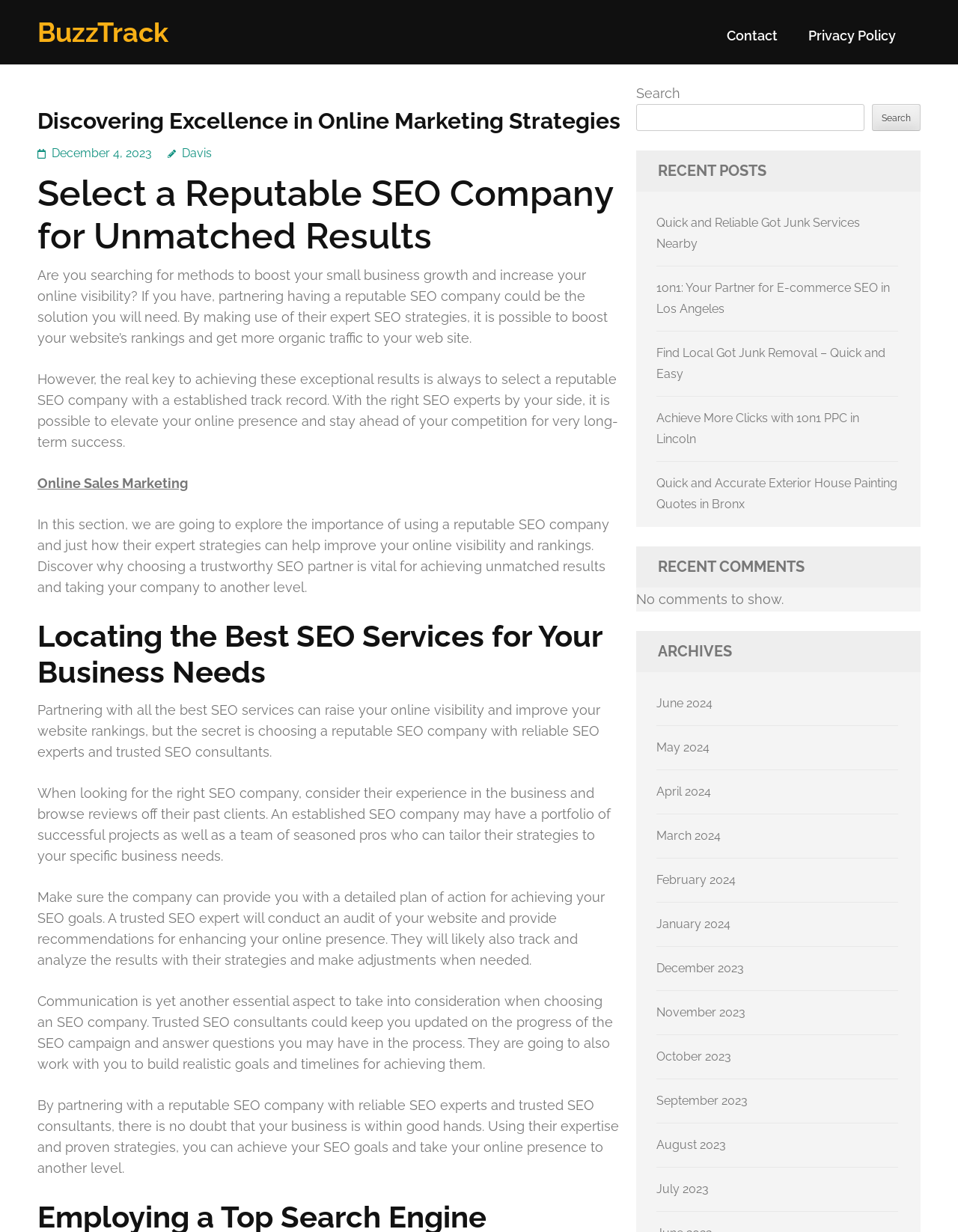Please look at the image and answer the question with a detailed explanation: What is the purpose of partnering with a reputable SEO company?

According to the webpage, partnering with a reputable SEO company can help improve online visibility and rankings. The webpage explains that a reputable SEO company can provide expert strategies to boost a website's rankings and increase organic traffic.